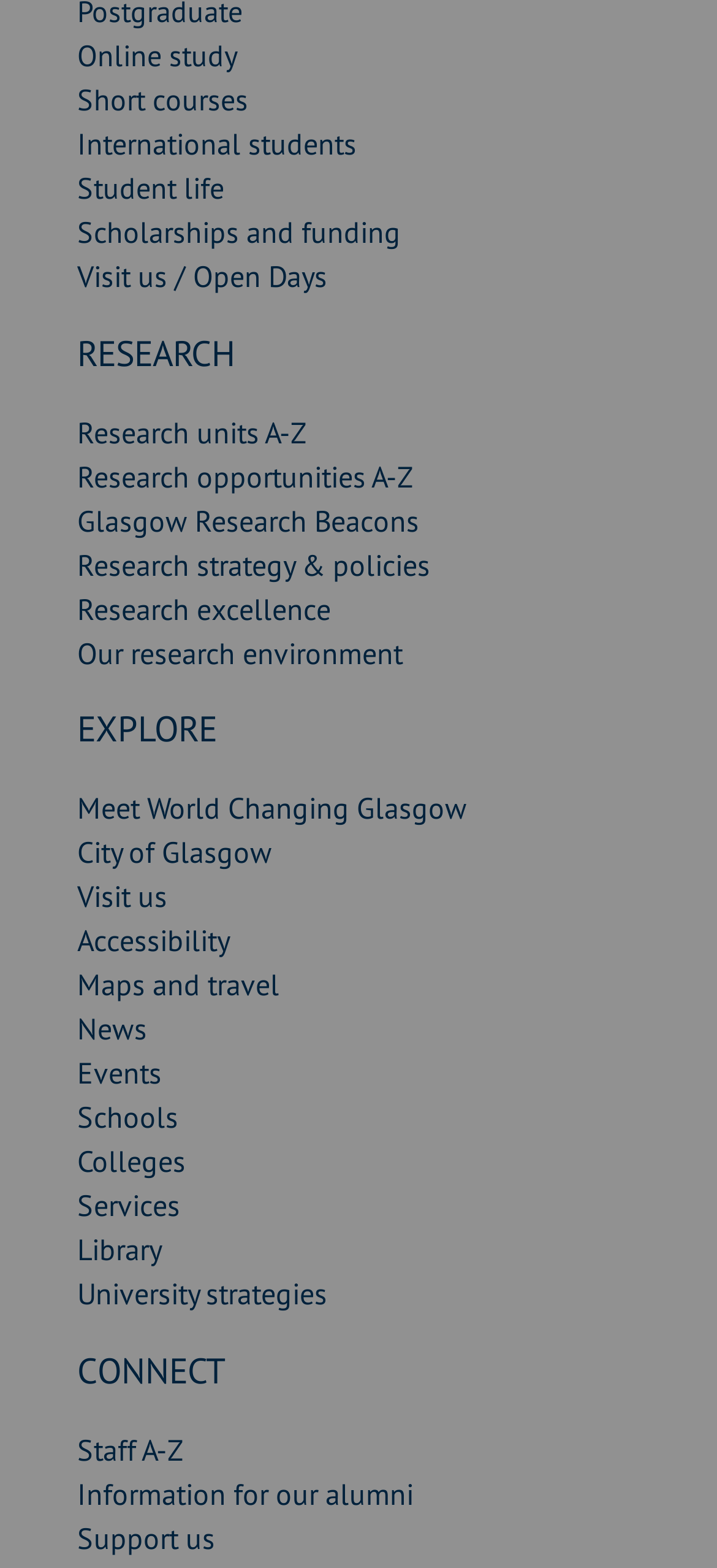Based on the element description: "Events", identify the bounding box coordinates for this UI element. The coordinates must be four float numbers between 0 and 1, listed as [left, top, right, bottom].

[0.108, 0.672, 0.226, 0.696]